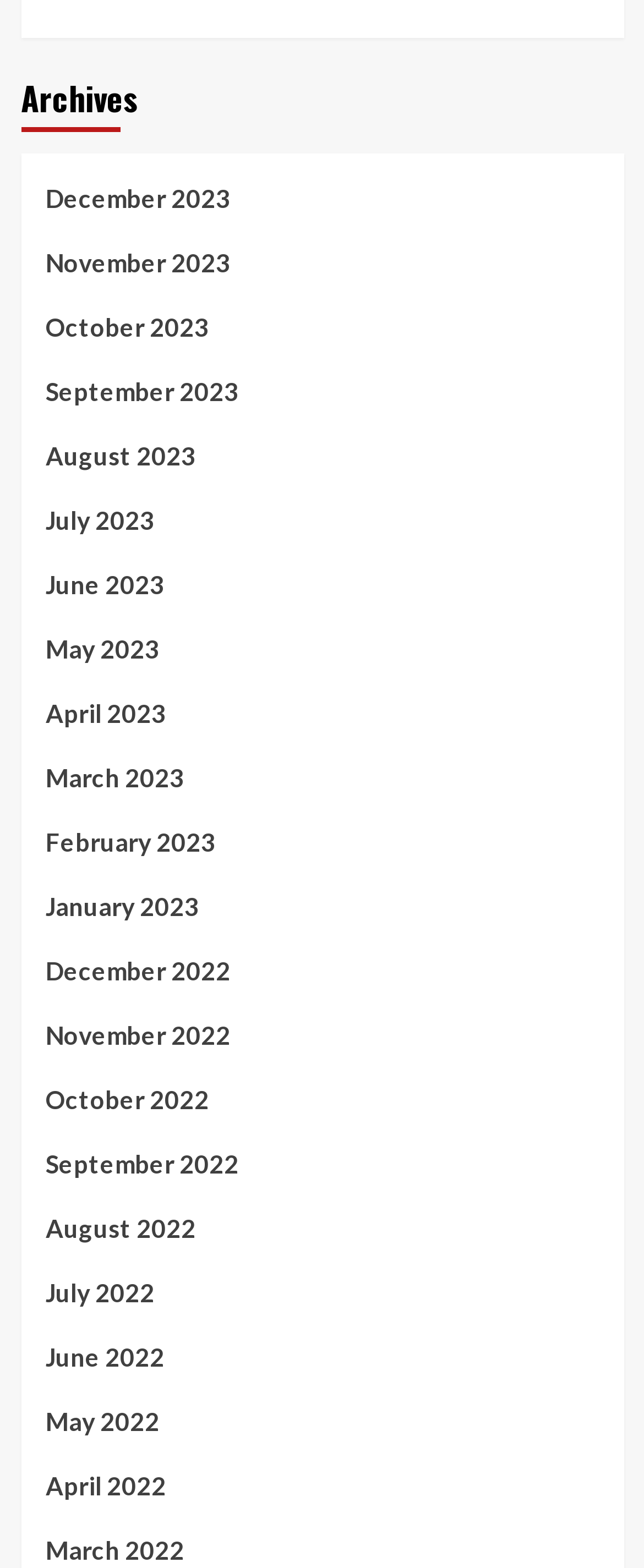Please find the bounding box coordinates in the format (top-left x, top-left y, bottom-right x, bottom-right y) for the given element description. Ensure the coordinates are floating point numbers between 0 and 1. Description: November 2022

[0.071, 0.648, 0.929, 0.689]